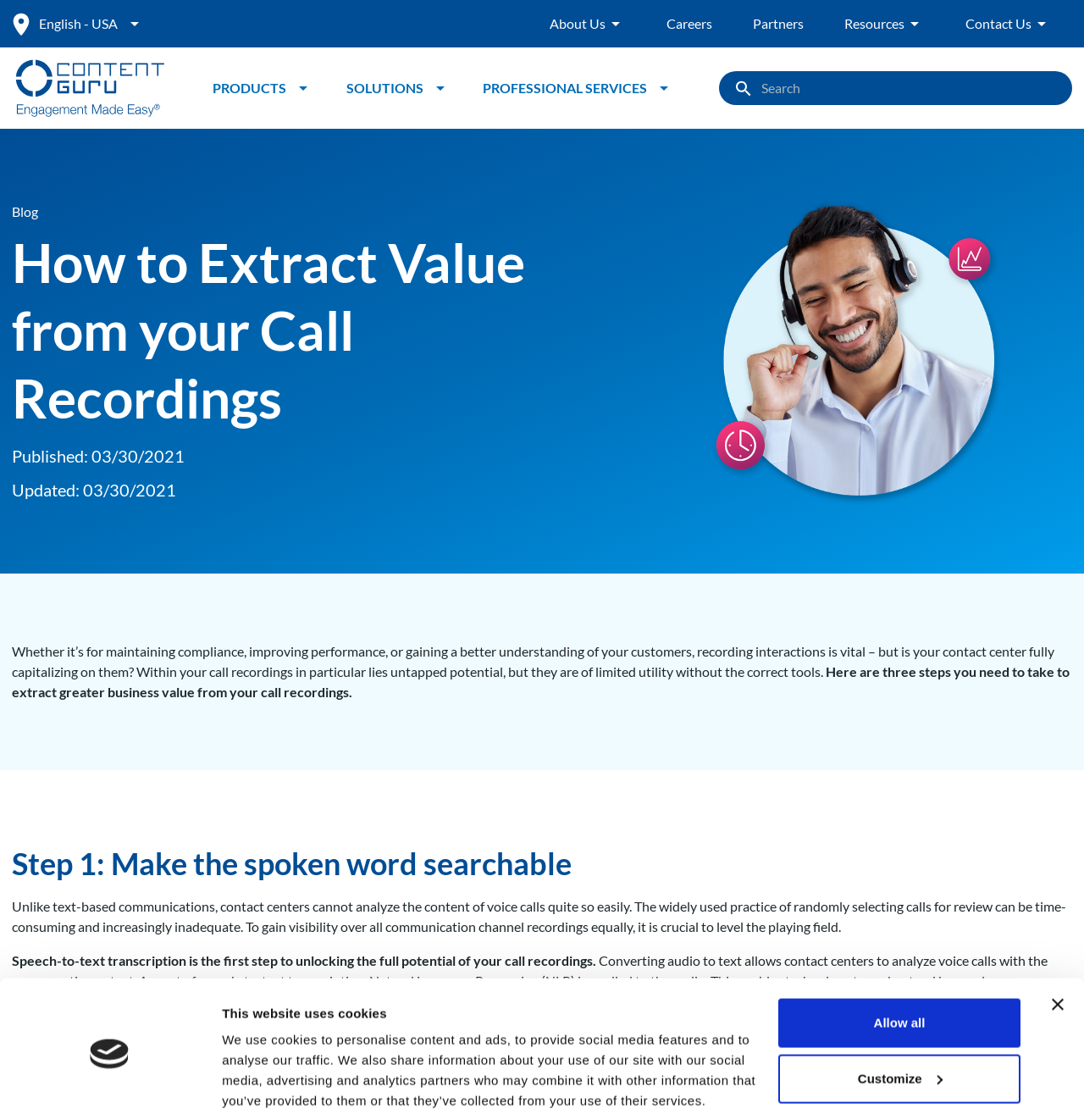Provide the text content of the webpage's main heading.

How to Extract Value from your Call Recordings